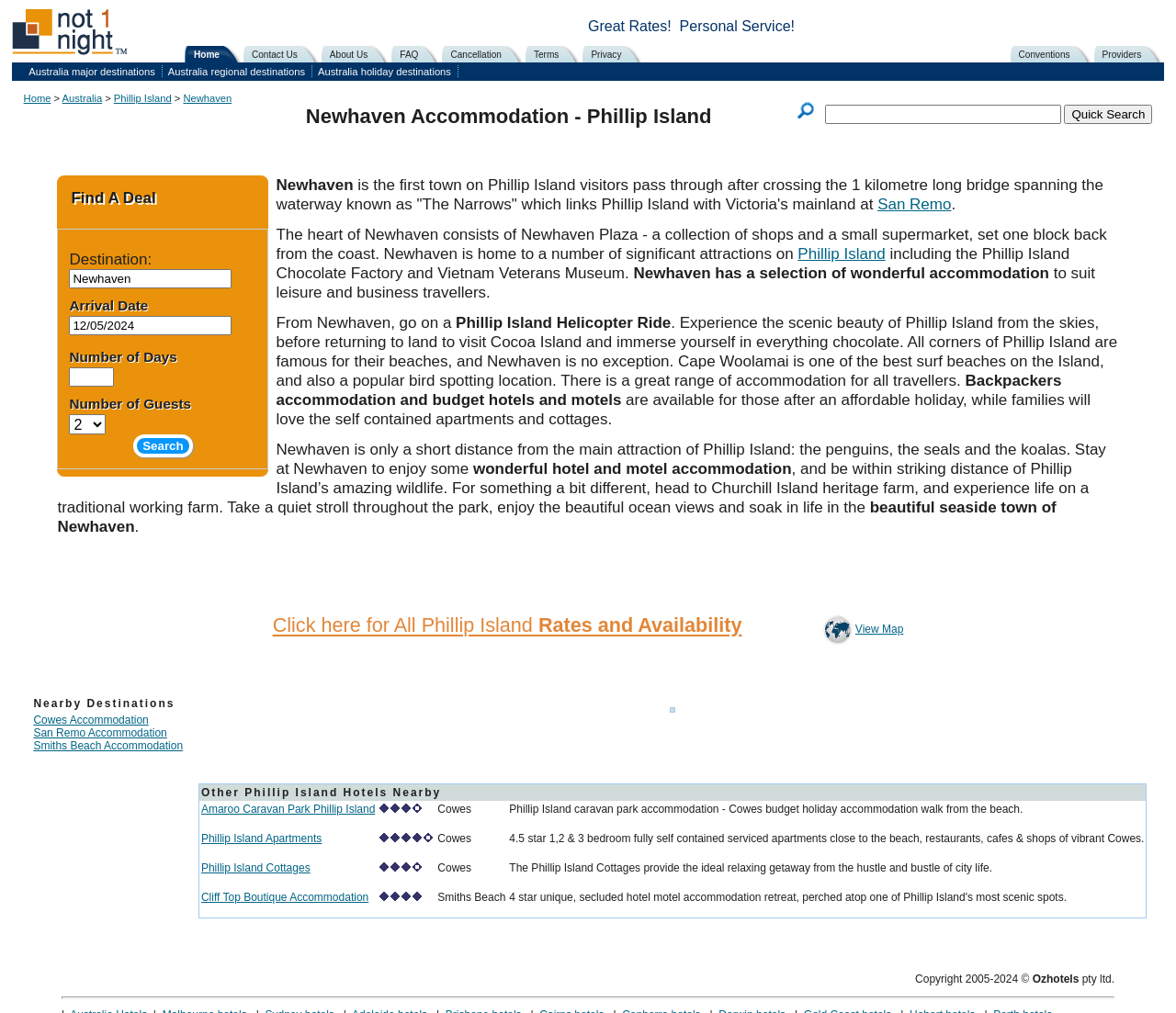Identify the bounding box coordinates for the element you need to click to achieve the following task: "Search for accommodation". Provide the bounding box coordinates as four float numbers between 0 and 1, in the form [left, top, right, bottom].

[0.702, 0.103, 0.903, 0.122]